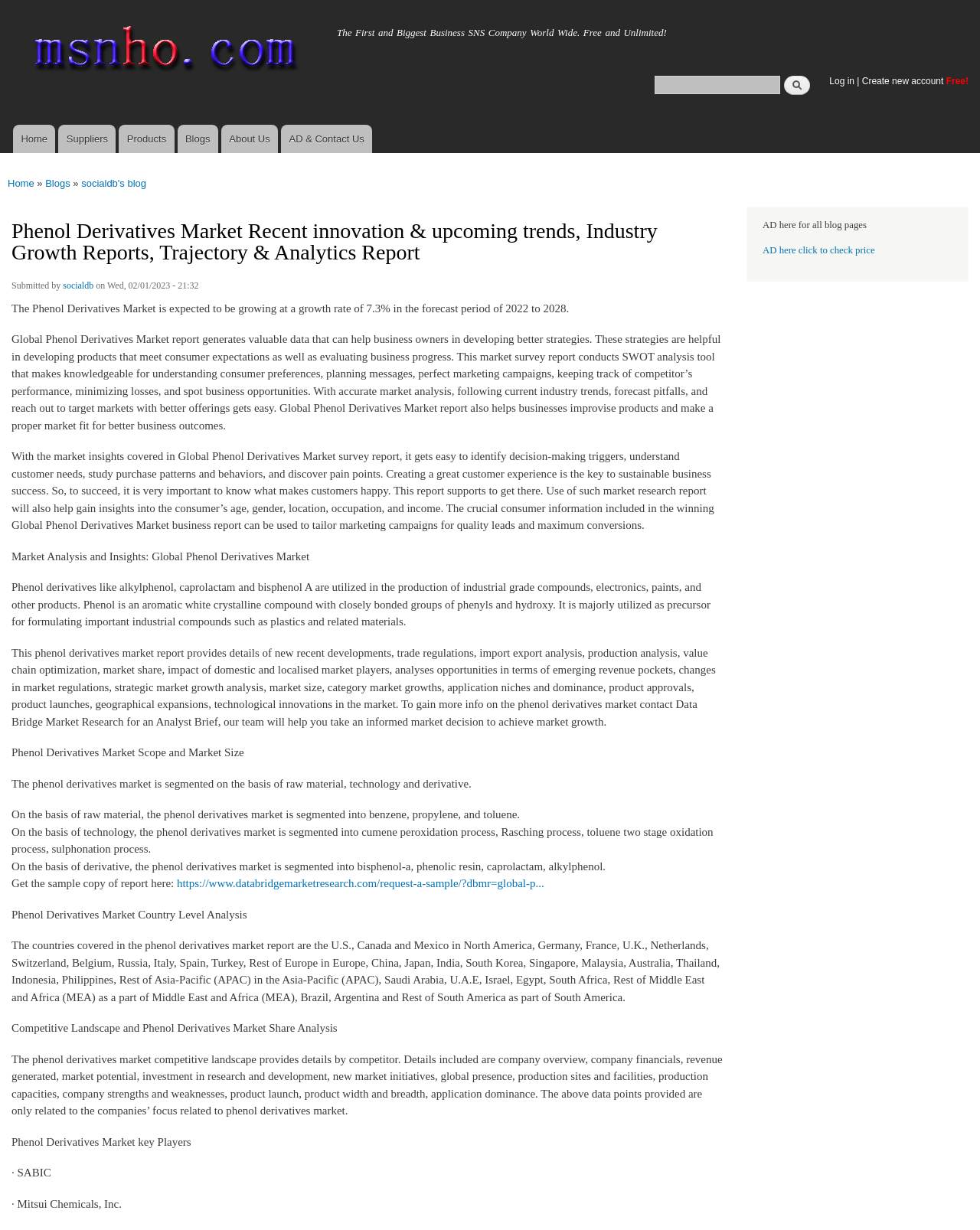Determine the bounding box coordinates in the format (top-left x, top-left y, bottom-right x, bottom-right y). Ensure all values are floating point numbers between 0 and 1. Identify the bounding box of the UI element described by: Home

[0.008, 0.137, 0.035, 0.161]